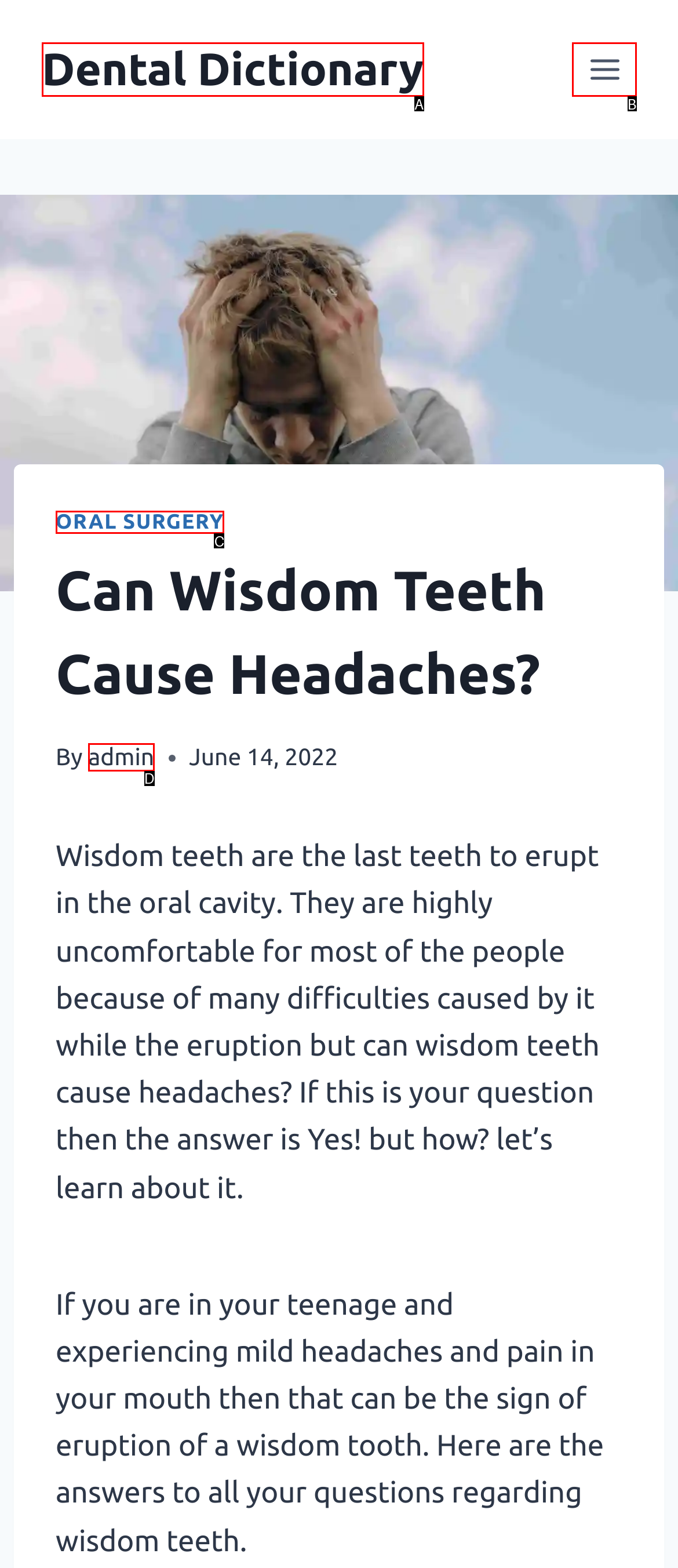Match the HTML element to the description: aria-label="Next page". Respond with the letter of the correct option directly.

None